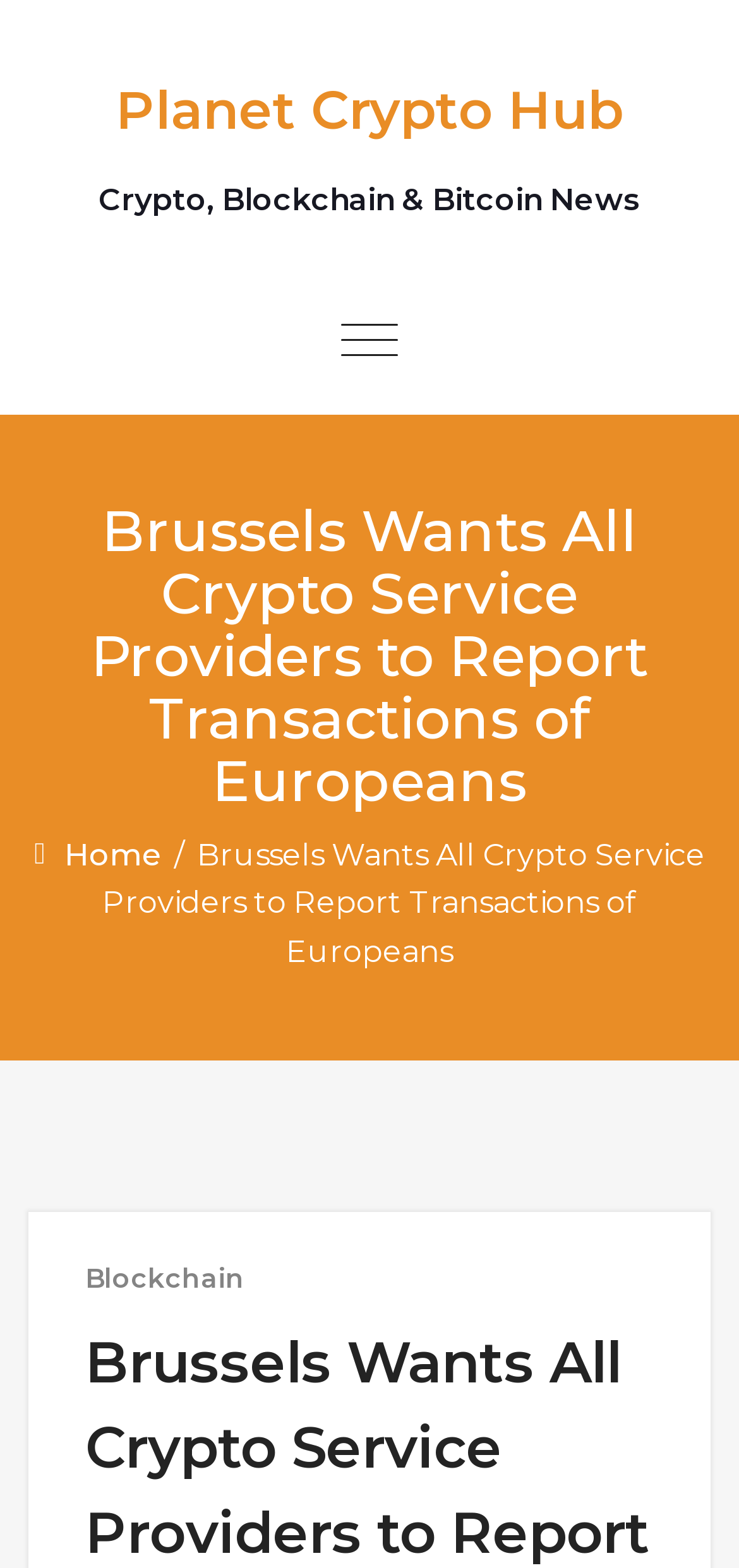Analyze and describe the webpage in a detailed narrative.

The webpage is about cryptocurrency news, specifically featuring an article titled "Brussels Wants All Crypto Service Providers to Report Transactions of Europeans". At the top-left corner, there is a link to "Skip to content". Below it, there is a header section that spans the entire width of the page, containing the website's title "Planet Crypto Hub" in a prominent heading, accompanied by a tagline "Crypto, Blockchain & Bitcoin News". 

To the right of the header section, there is a button to "Toggle navigation". Below the header section, the main article title "Brussels Wants All Crypto Service Providers to Report Transactions of Europeans" is displayed prominently. 

On the same horizontal level as the article title, there are navigation links, including "Home", separated by a slash. Below the navigation links, the article's content is displayed, which is a detailed report about Brussels' requirement for crypto service providers to report transactions of Europeans. 

At the bottom of the page, there is a link to "Blockchain" related content. Overall, the webpage has a simple and organized structure, with clear headings and concise text, making it easy to navigate and read.